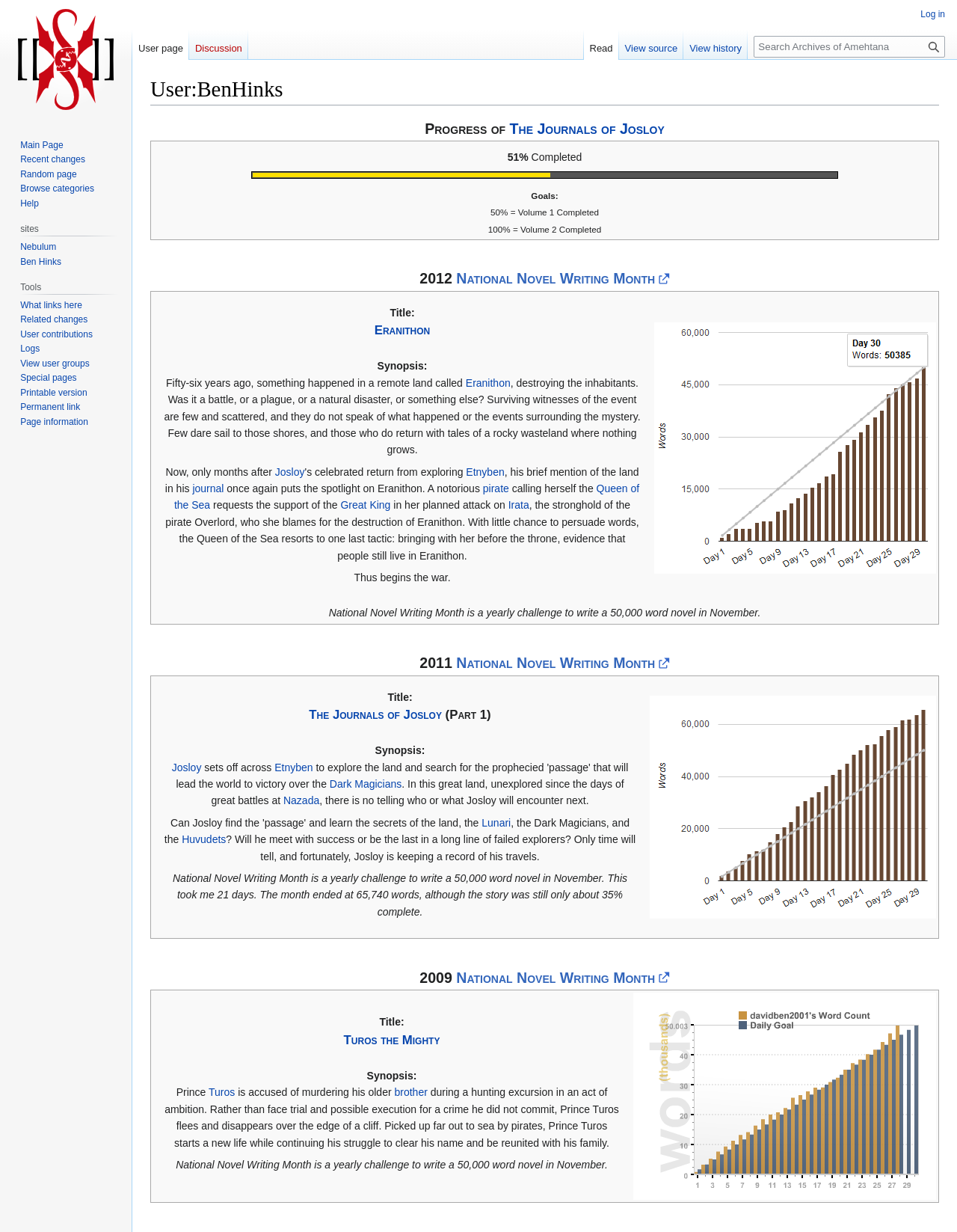Using the description "title="Visit the main page"", locate and provide the bounding box of the UI element.

[0.006, 0.0, 0.131, 0.097]